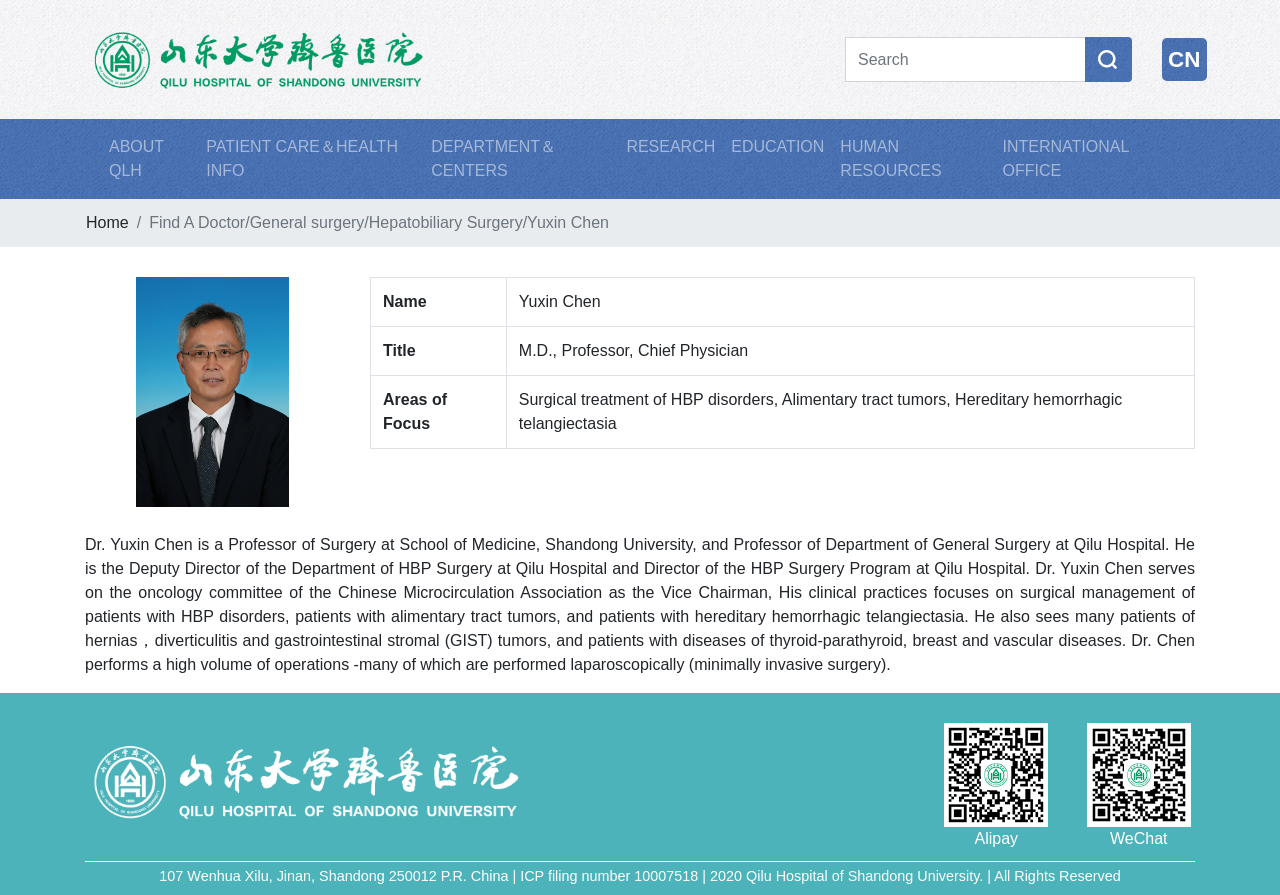Can you show the bounding box coordinates of the region to click on to complete the task described in the instruction: "View Dr. Yuxin Chen's profile"?

[0.066, 0.599, 0.934, 0.752]